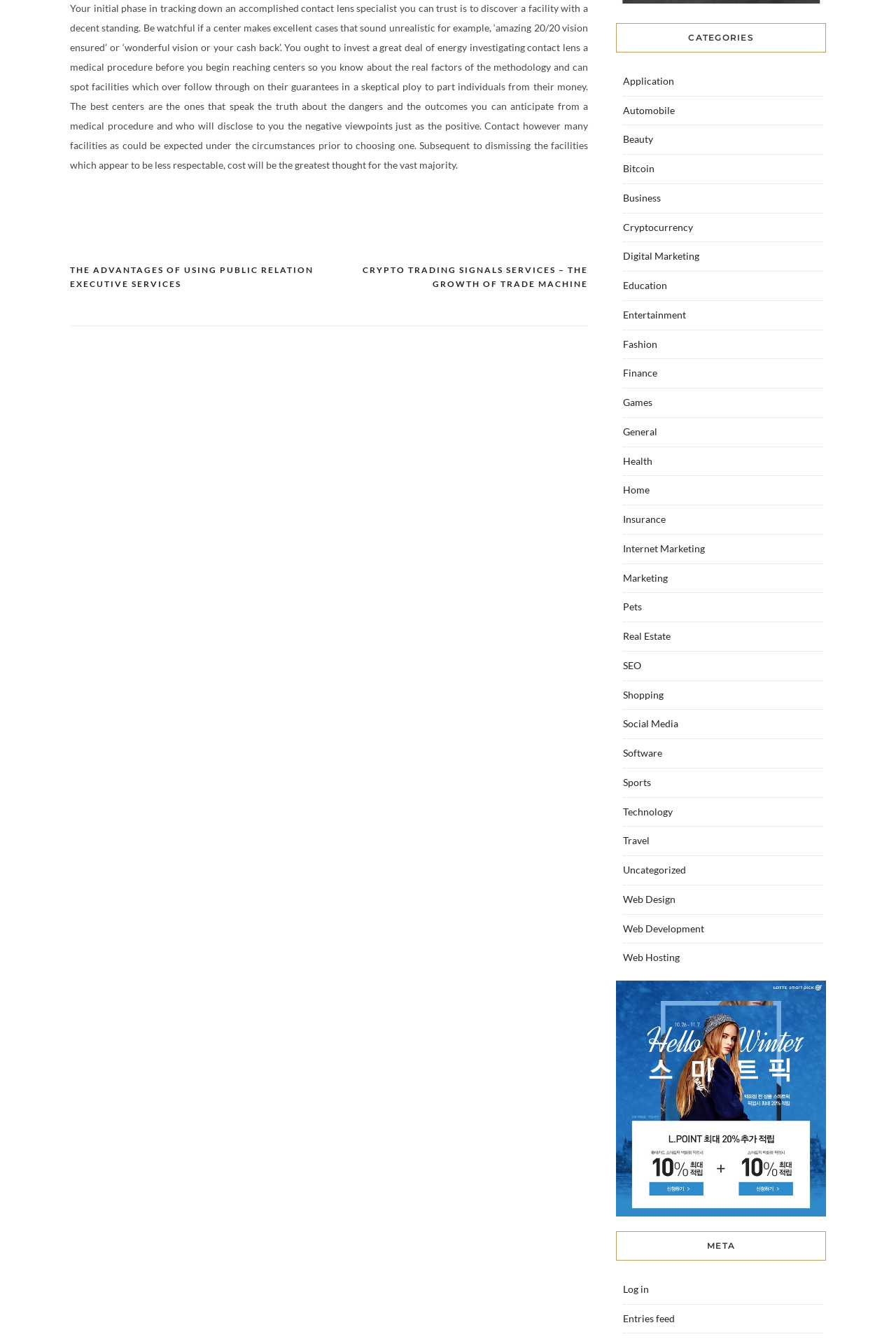Can you pinpoint the bounding box coordinates for the clickable element required for this instruction: "Log in"? The coordinates should be four float numbers between 0 and 1, i.e., [left, top, right, bottom].

[0.695, 0.958, 0.724, 0.967]